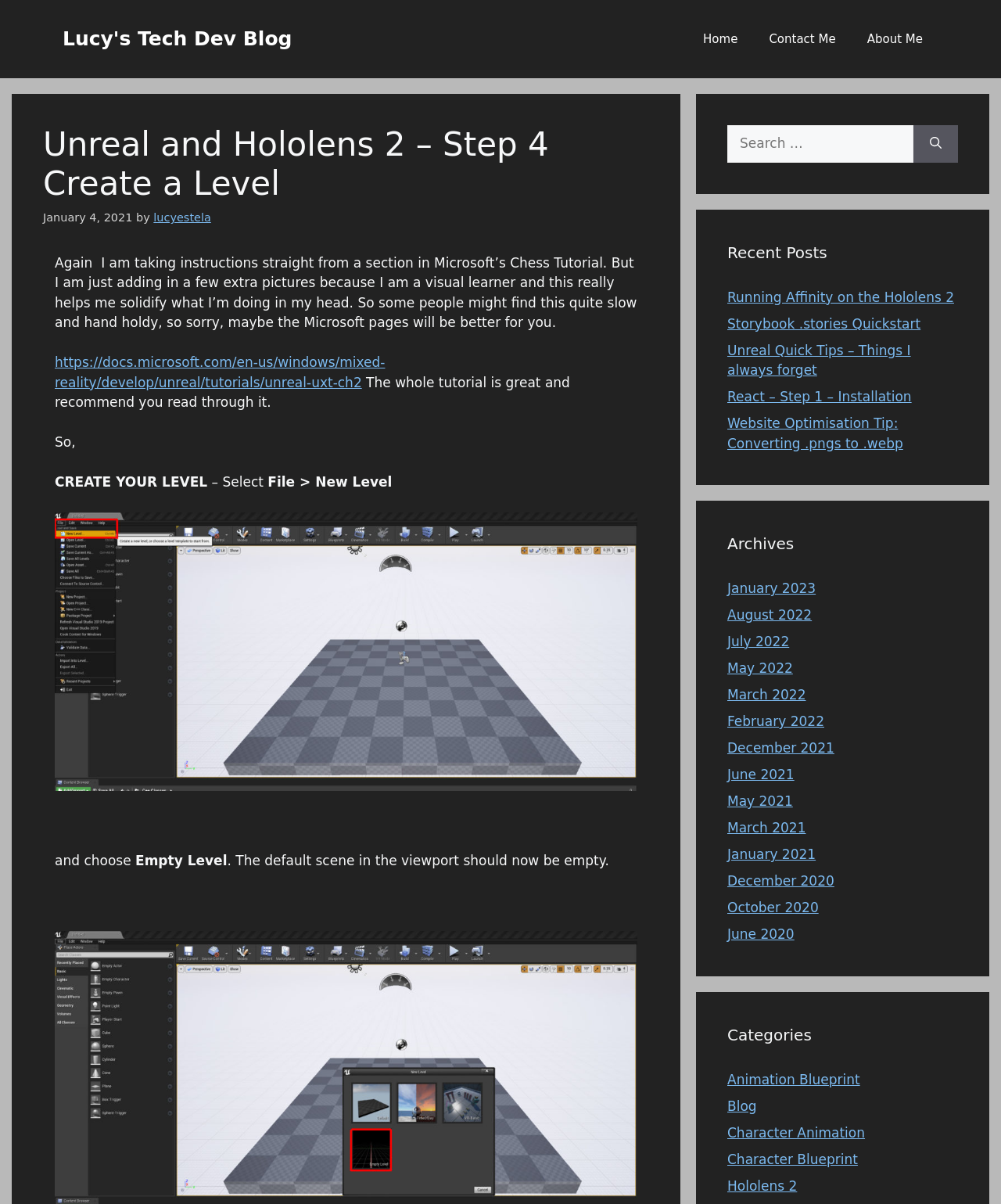Please determine the bounding box coordinates for the UI element described as: "parent_node: Search for: aria-label="Search"".

[0.912, 0.104, 0.957, 0.135]